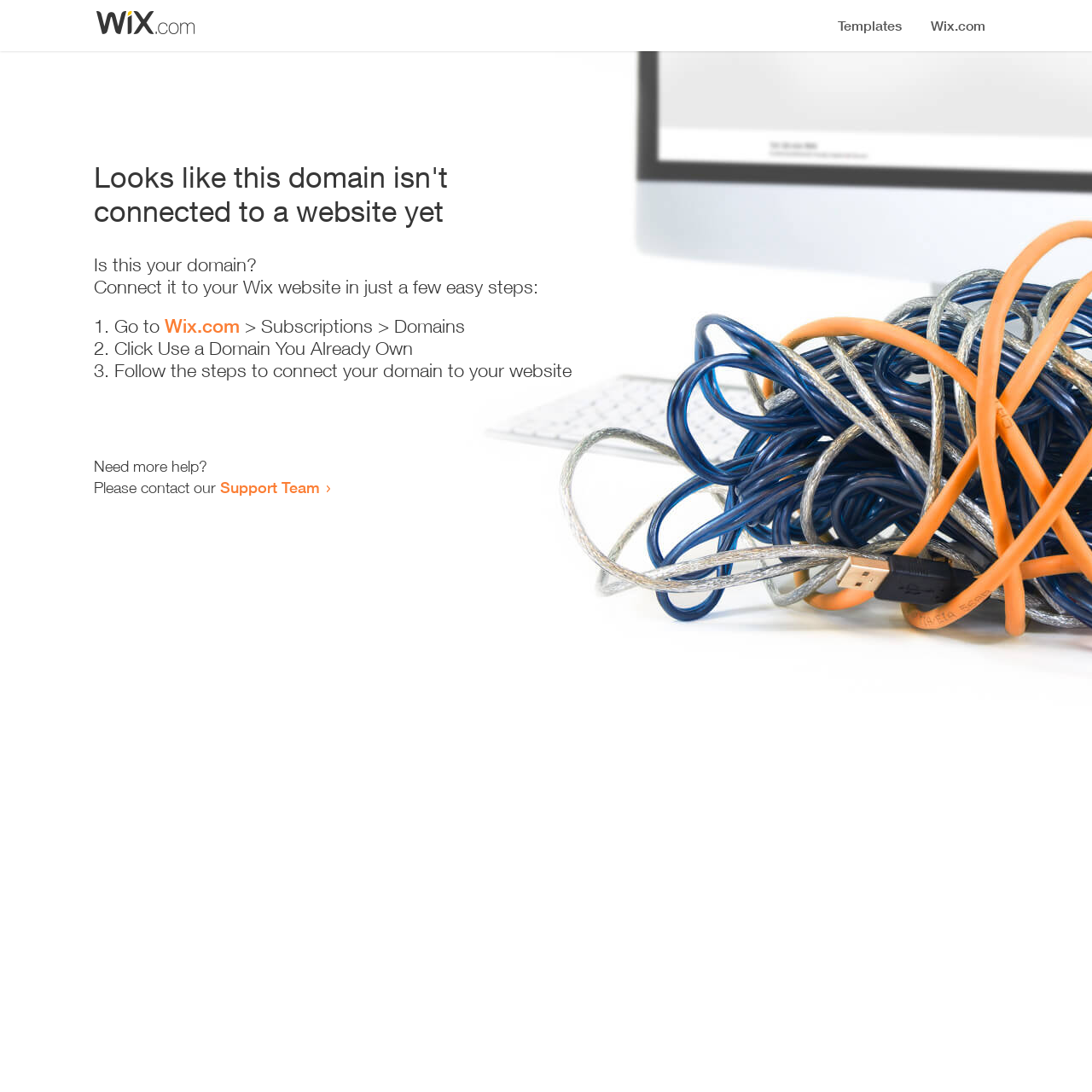Provide the bounding box coordinates of the UI element this sentence describes: "Wix.com".

[0.151, 0.288, 0.22, 0.309]